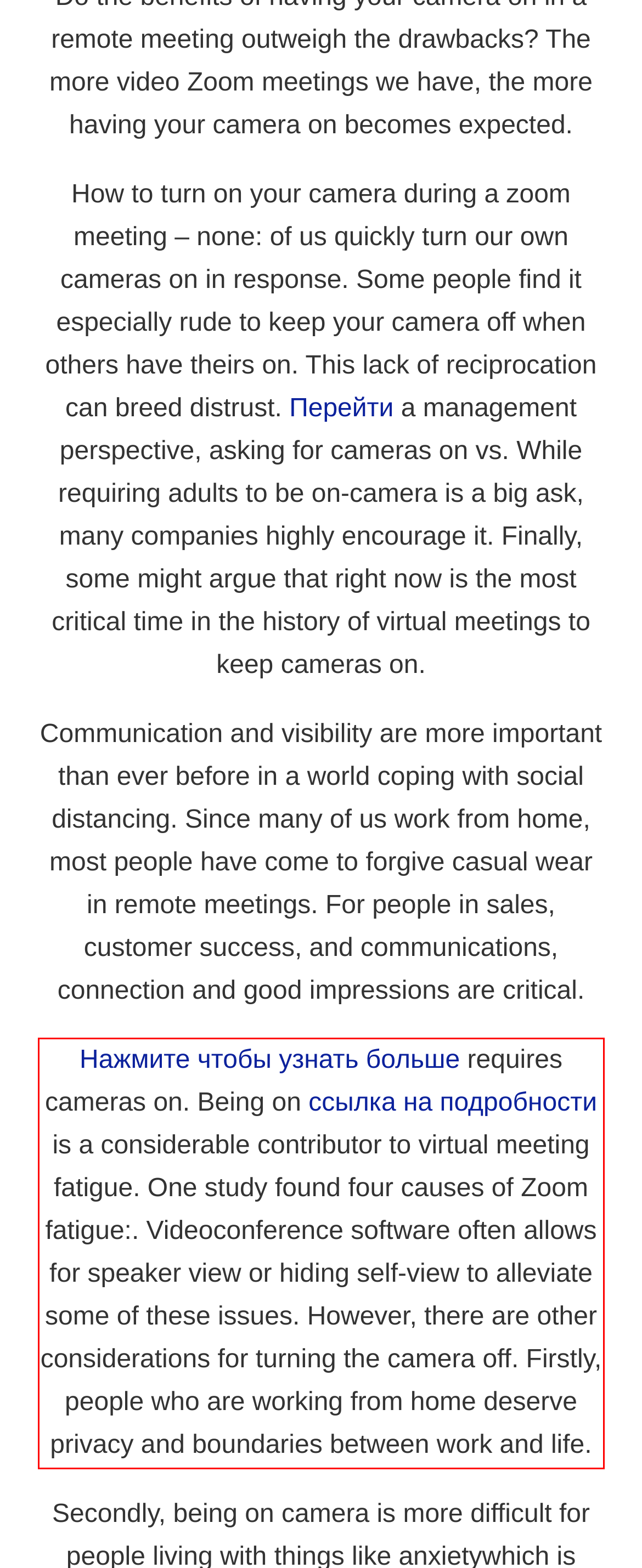Given a screenshot of a webpage, locate the red bounding box and extract the text it encloses.

Нажмите чтобы узнать больше requires cameras on. Being on ссылка на подробности is a considerable contributor to virtual meeting fatigue. One study found four causes of Zoom fatigue:. Videoconference software often allows for speaker view or hiding self-view to alleviate some of these issues. However, there are other considerations for turning the camera off. Firstly, people who are working from home deserve privacy and boundaries between work and life.